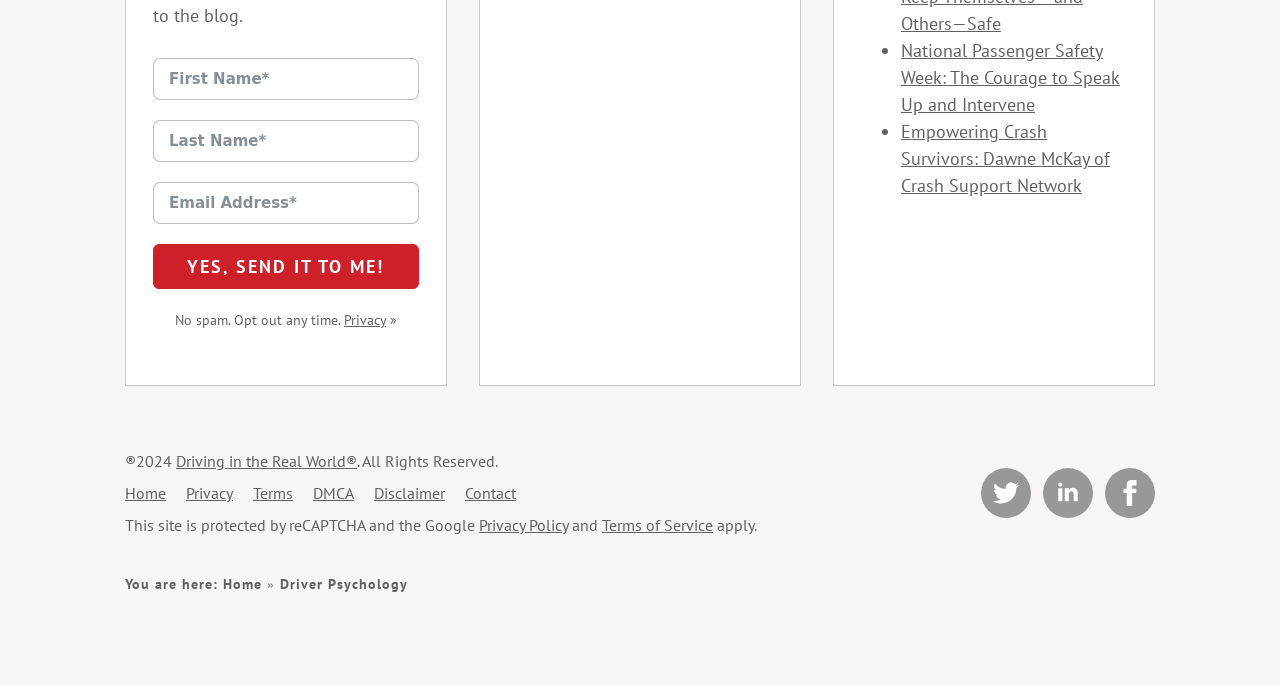Given the webpage screenshot and the description, determine the bounding box coordinates (top-left x, top-left y, bottom-right x, bottom-right y) that define the location of the UI element matching this description: Driving in the Real World®

[0.138, 0.658, 0.279, 0.687]